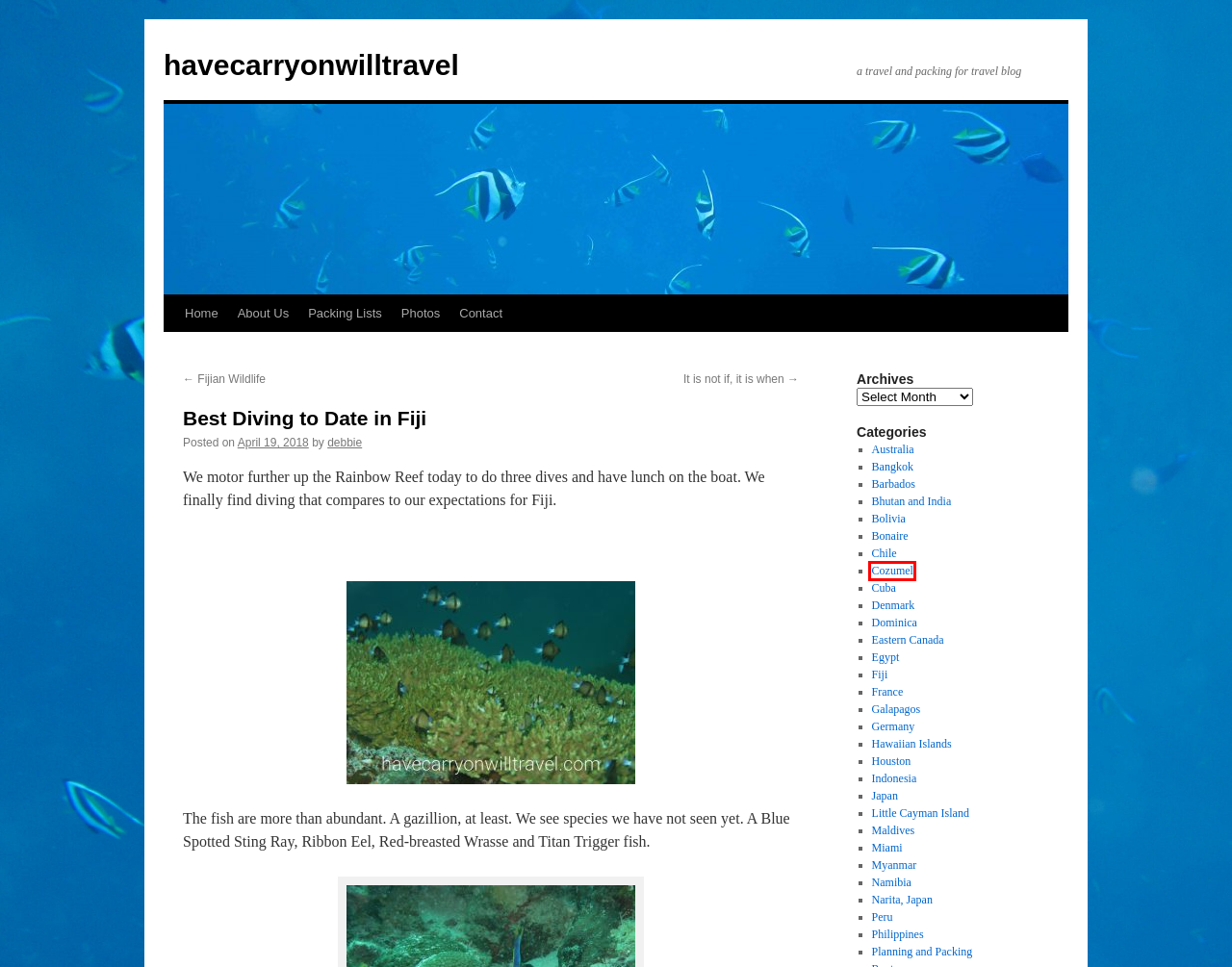View the screenshot of the webpage containing a red bounding box around a UI element. Select the most fitting webpage description for the new page shown after the element in the red bounding box is clicked. Here are the candidates:
A. Maldives Archives - havecarryonwilltravelhavecarryonwilltravel
B. Bhutan and India Archives - havecarryonwilltravelhavecarryonwilltravel
C. Cozumel Archives - havecarryonwilltravelhavecarryonwilltravel
D. Houston Archives - havecarryonwilltravelhavecarryonwilltravel
E. Australia Archives - havecarryonwilltravelhavecarryonwilltravel
F. Barbados Archives - havecarryonwilltravelhavecarryonwilltravel
G. Bangkok Archives - havecarryonwilltravelhavecarryonwilltravel
H. Fijian Wildlife - havecarryonwilltravelhavecarryonwilltravel

C